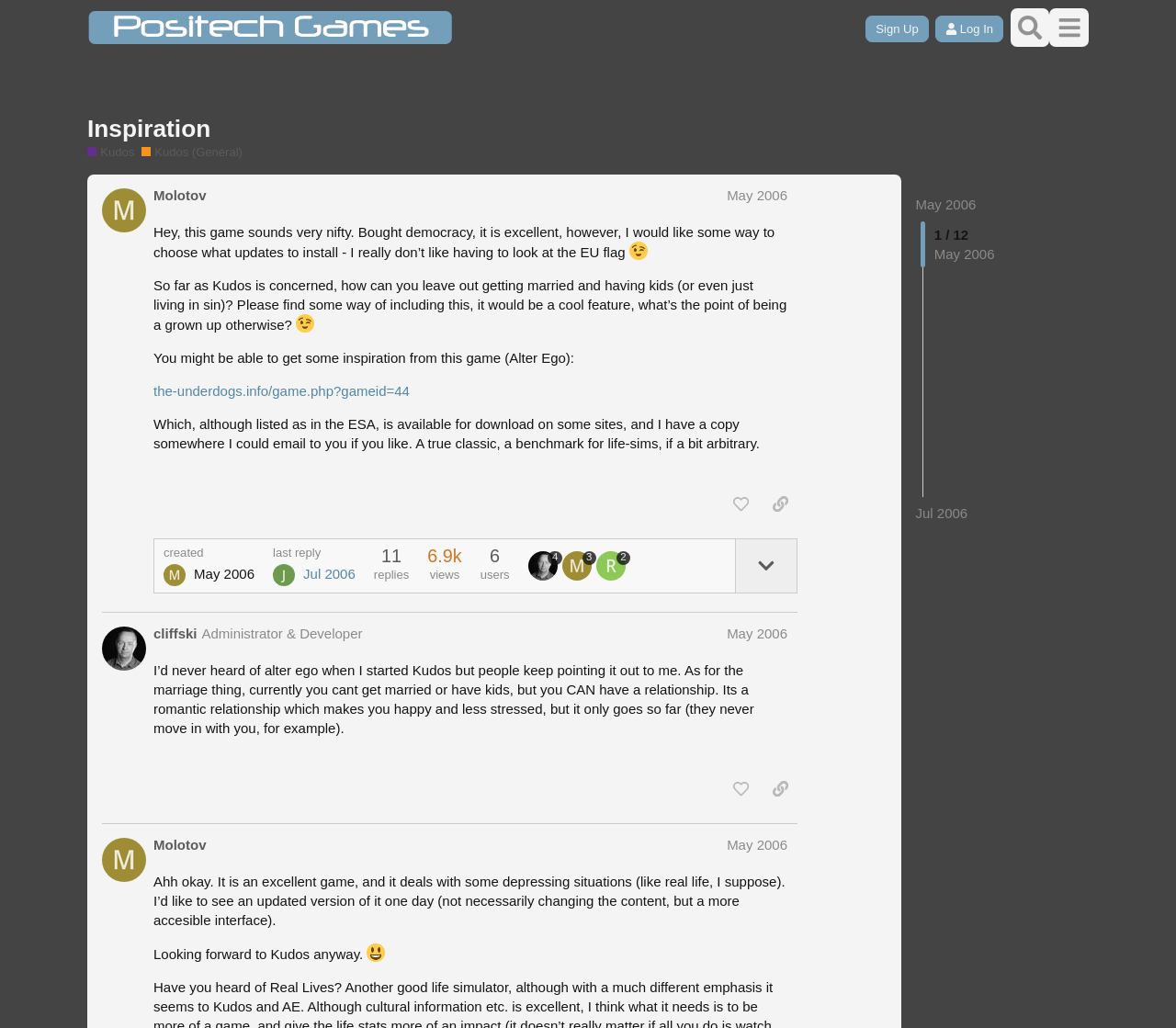Please identify the bounding box coordinates of the element that needs to be clicked to execute the following command: "Search for something". Provide the bounding box using four float numbers between 0 and 1, formatted as [left, top, right, bottom].

[0.859, 0.008, 0.892, 0.046]